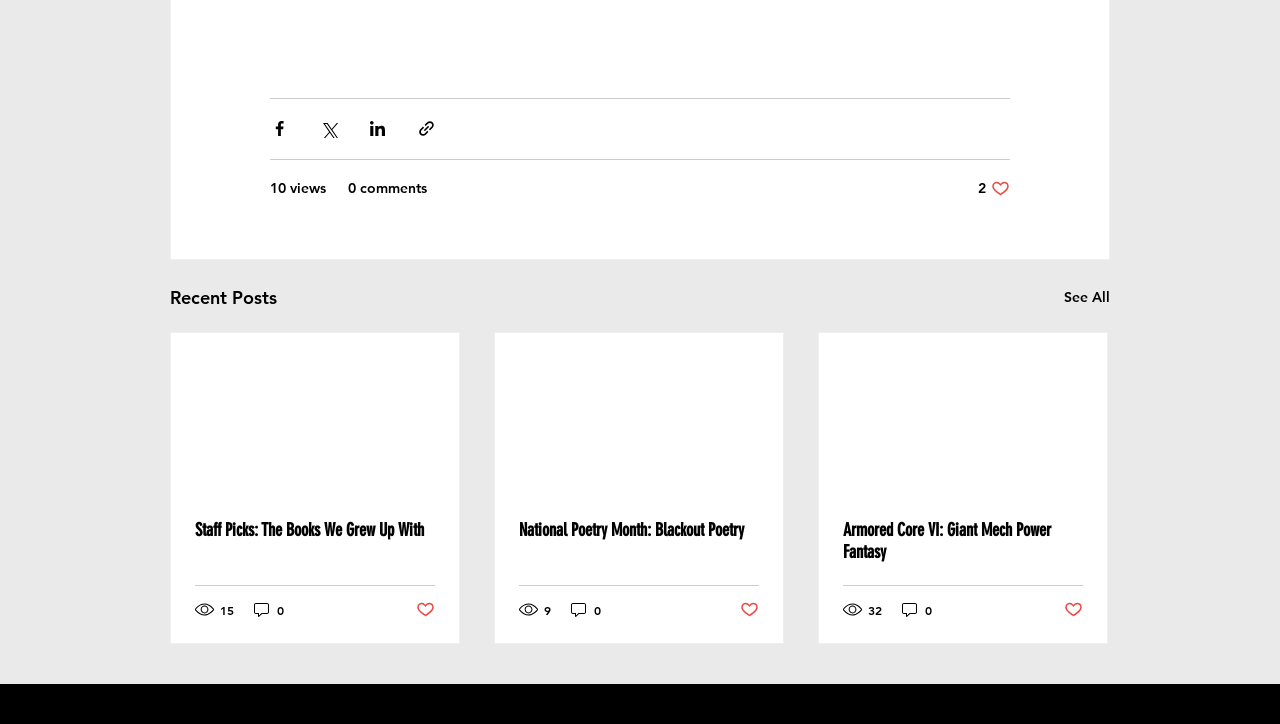Please identify the bounding box coordinates of the region to click in order to complete the task: "Like a post". The coordinates must be four float numbers between 0 and 1, specified as [left, top, right, bottom].

[0.764, 0.247, 0.789, 0.273]